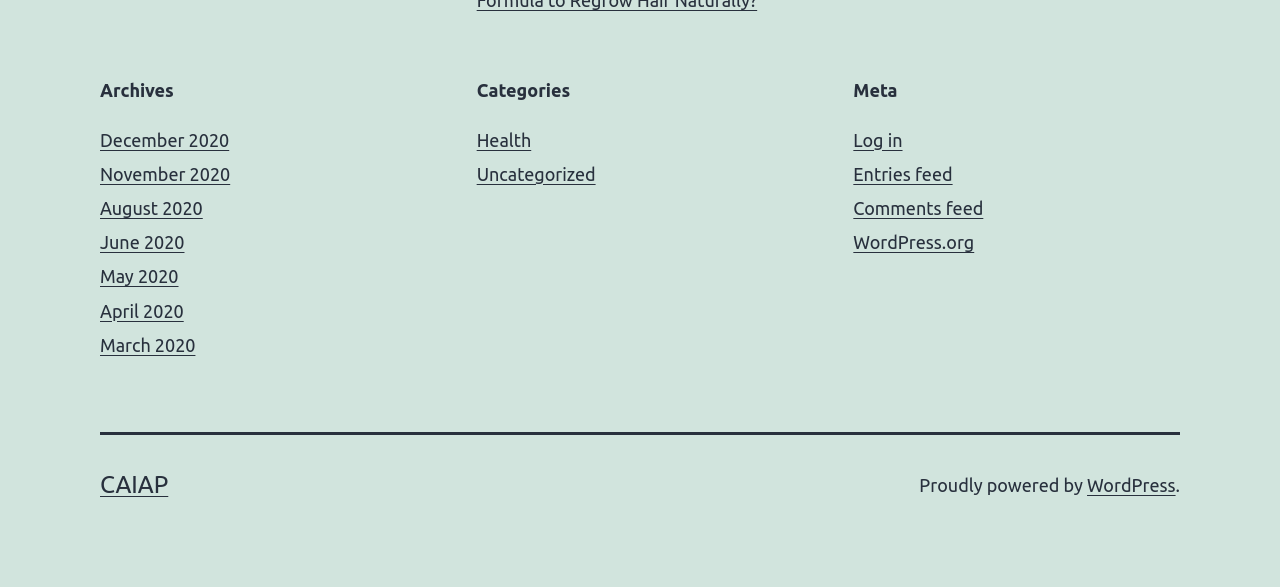Specify the bounding box coordinates of the element's area that should be clicked to execute the given instruction: "Go to CAIAP". The coordinates should be four float numbers between 0 and 1, i.e., [left, top, right, bottom].

[0.078, 0.802, 0.131, 0.848]